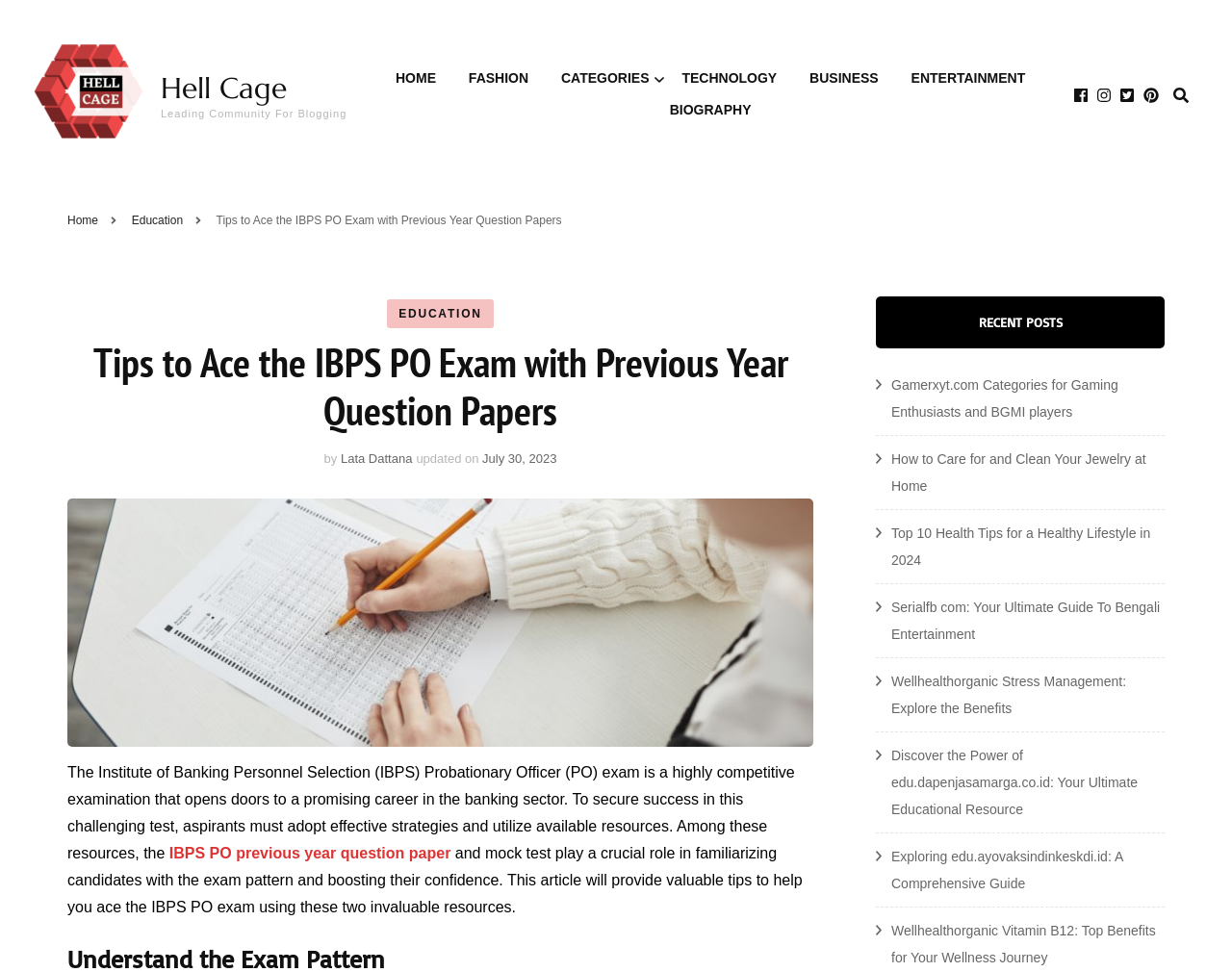Reply to the question below using a single word or brief phrase:
What is the category of the link 'Beauty'?

Health & Fitness